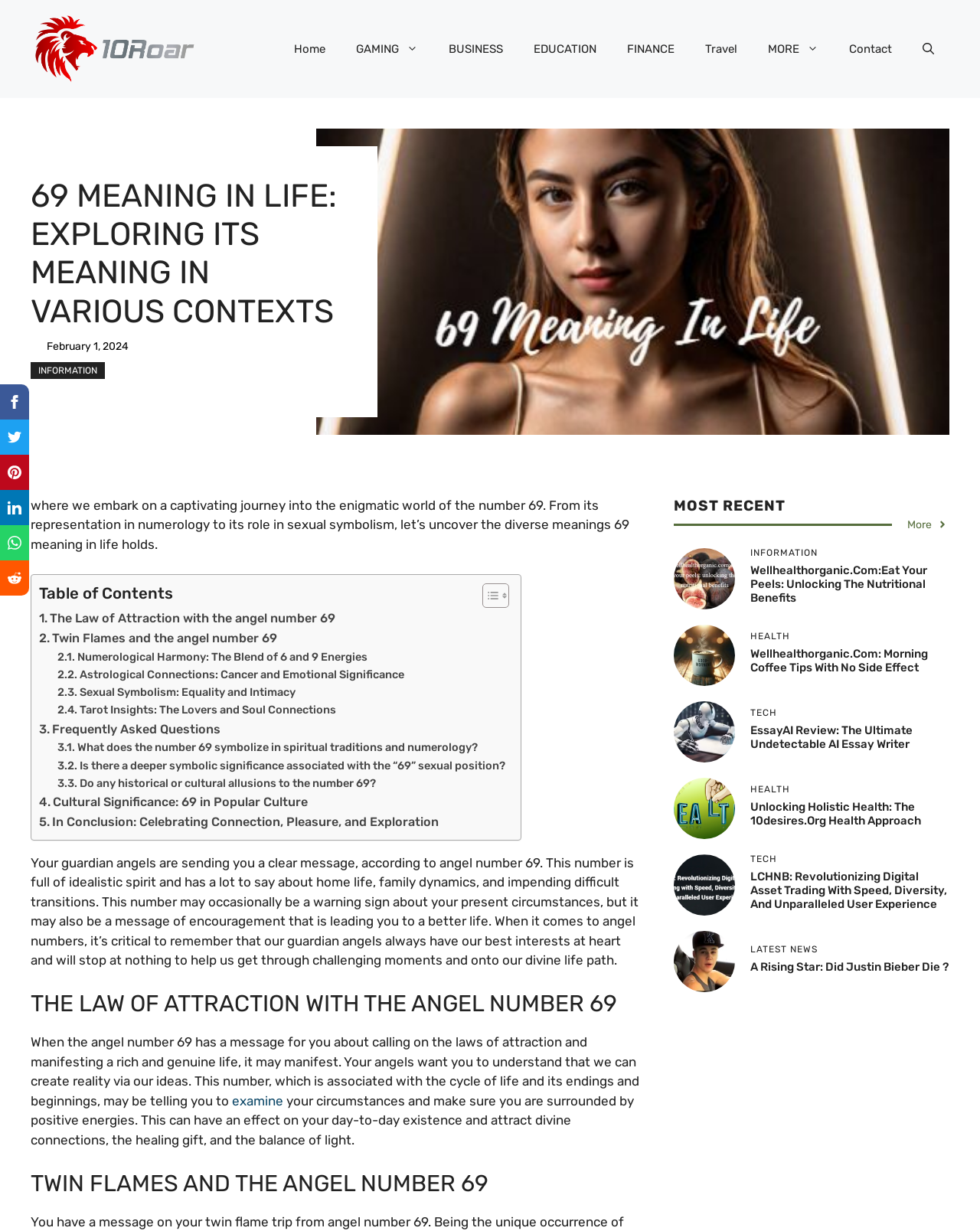Construct a comprehensive caption that outlines the webpage's structure and content.

This webpage is about the meaning of angel number 69 in life, exploring its significance in various contexts. At the top, there is a banner with the site's name "10roar" and a navigation menu with links to different categories such as "Home", "GAMING", "BUSINESS", "EDUCATION", "FINANCE", "Travel", "MORE", and "Contact". 

Below the navigation menu, there is a heading that reads "69 MEANING IN LIFE: EXPLORING ITS MEANING IN VARIOUS CONTEXTS". Next to it, there is a time stamp indicating that the article was published on February 1, 2024. 

On the left side of the page, there is a figure with an image related to the topic, accompanied by a brief description that sets the tone for the article. The description explains that the number 69 holds diverse meanings, from its representation in numerology to its role in sexual symbolism.

The main content of the page is divided into sections, each with a heading and a brief description. The sections include "The Law of Attraction with the angel number 69", "Twin Flames and the angel number 69", "Numerological Harmony: The Blend of 6 and 9 Energies", and several others. Each section provides more information about the significance of the angel number 69 in different contexts.

On the right side of the page, there is a section titled "MOST RECENT" with links to other articles on the site, each with a heading and an image. The articles appear to be from different categories, including health, technology, and more.